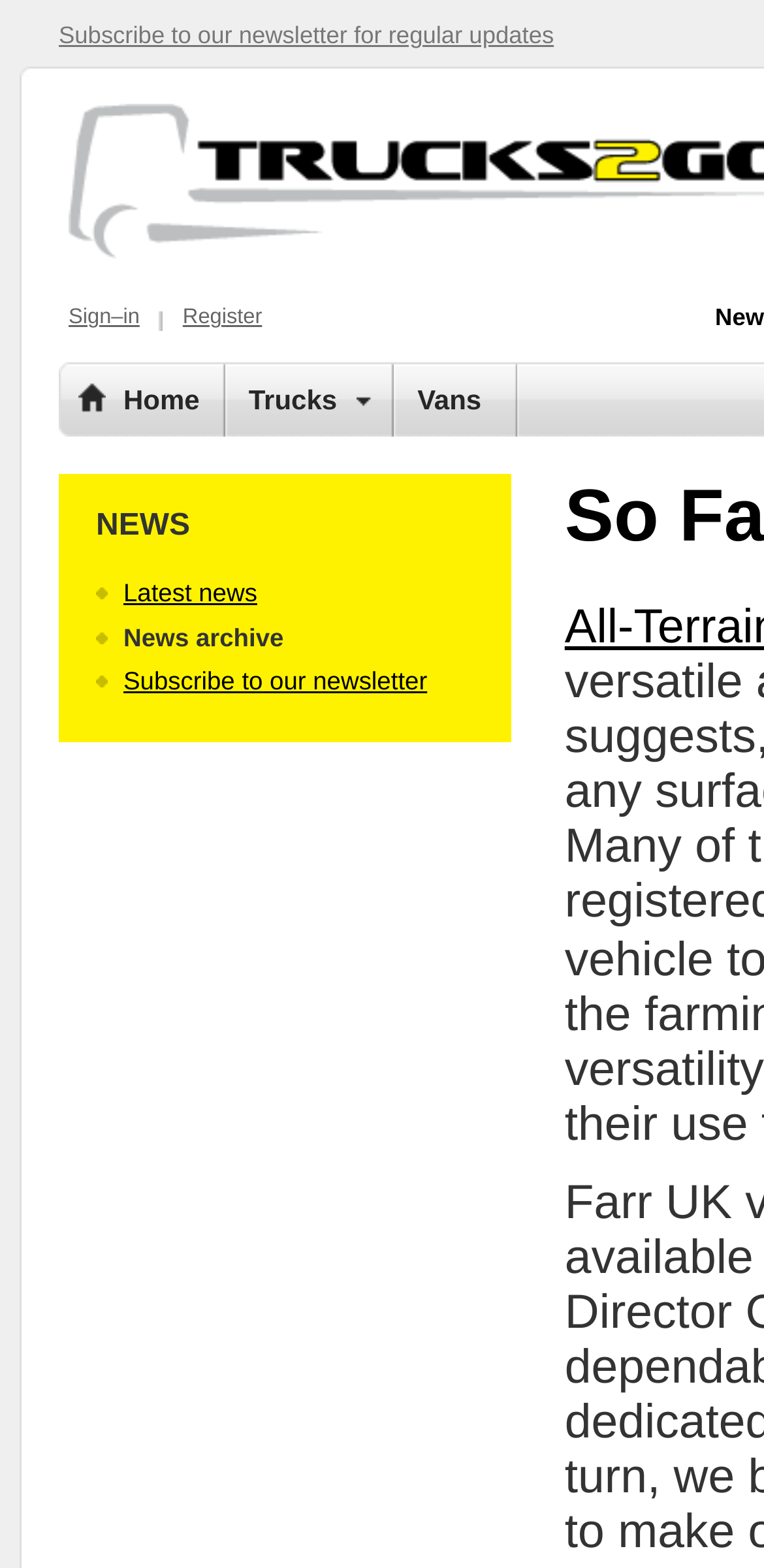Find the bounding box of the web element that fits this description: "Latest news".

[0.162, 0.368, 0.337, 0.387]